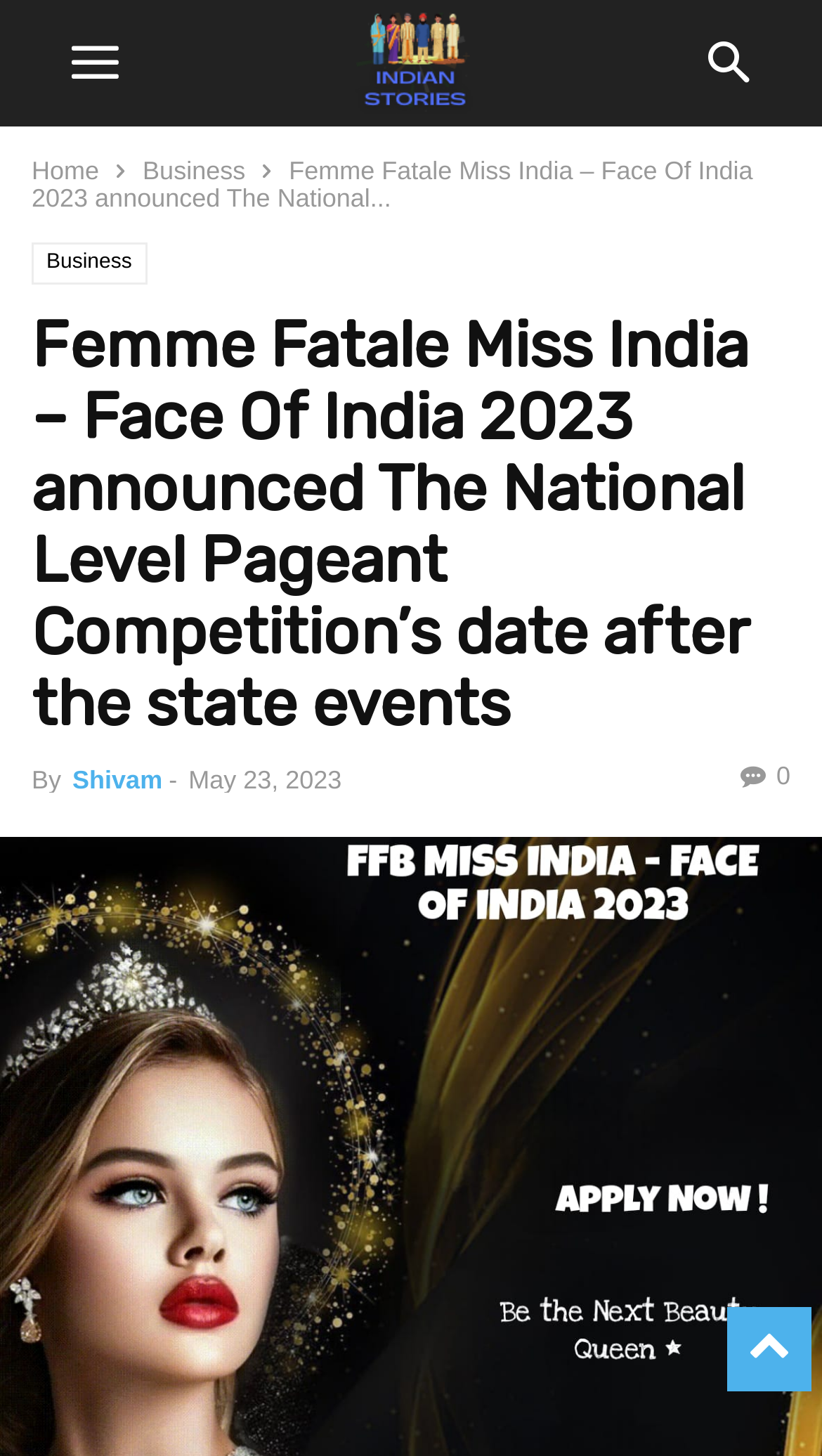Please specify the bounding box coordinates of the clickable section necessary to execute the following command: "view business page".

[0.174, 0.107, 0.298, 0.127]